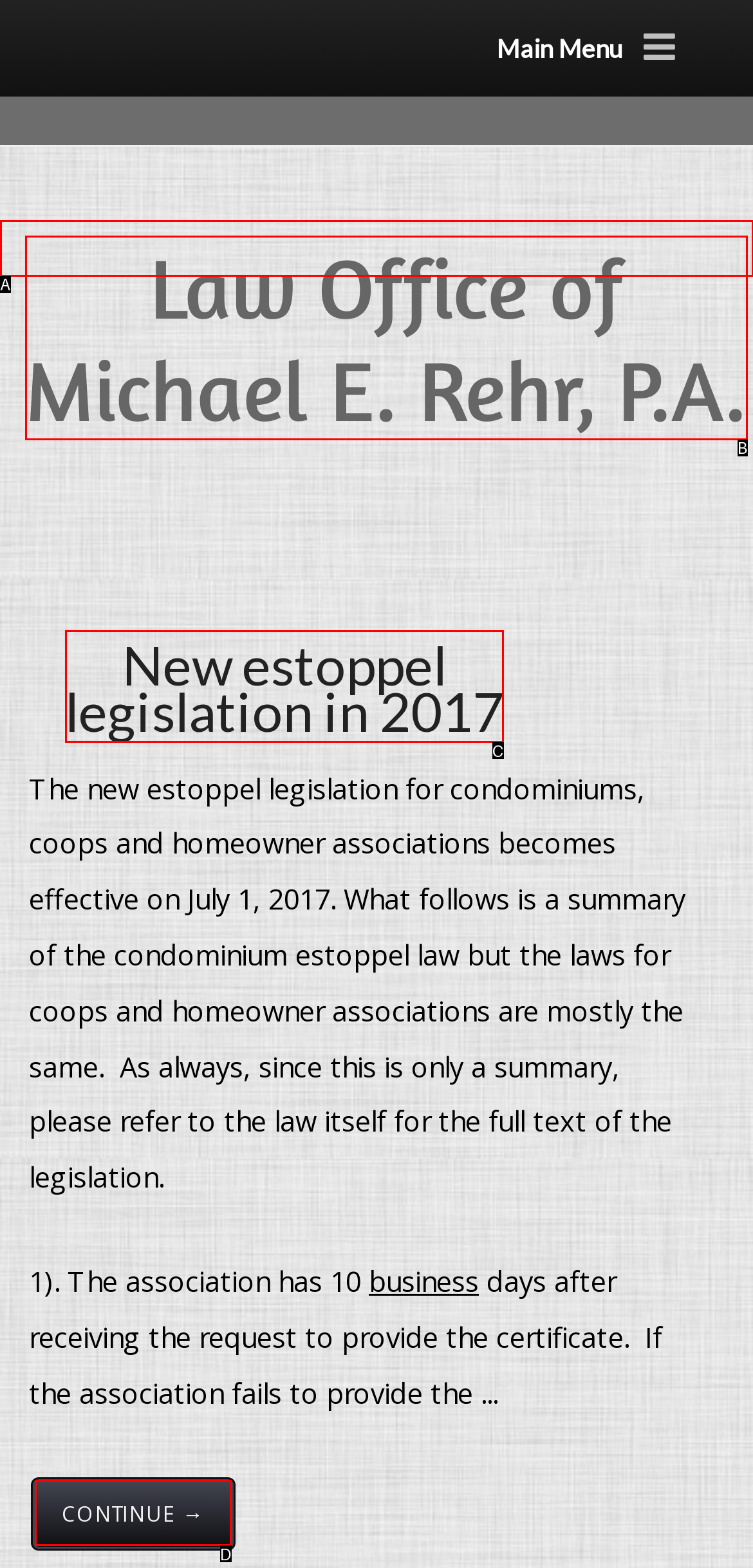Refer to the element description: New estoppel legislation in 2017 and identify the matching HTML element. State your answer with the appropriate letter.

C